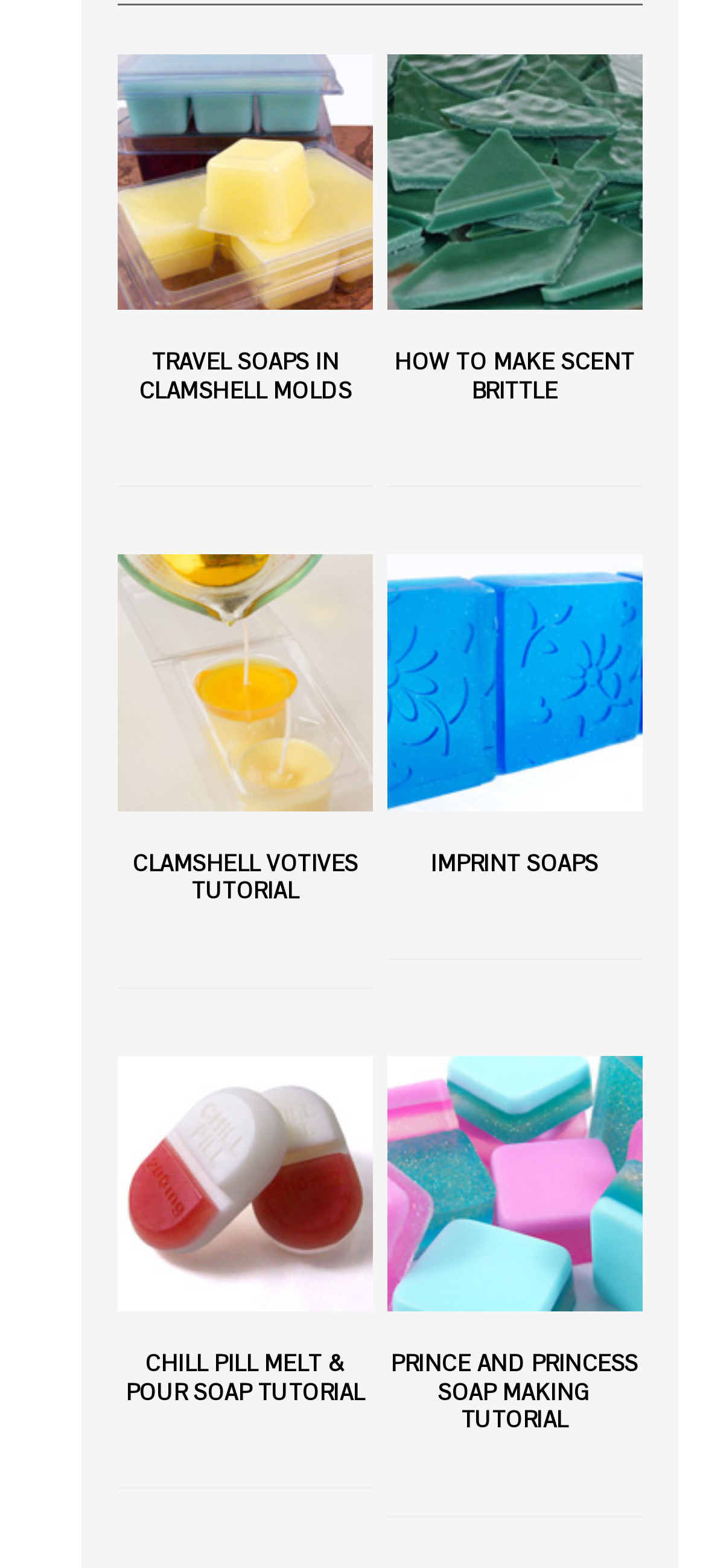Is there a soap-making tutorial on this page that mentions a prince and a princess?
Provide a detailed answer to the question using information from the image.

I searched the headings of each article element on the page for the words 'prince' and 'princess'. I found a heading that contains both of these words, 'PRINCE AND PRINCESS SOAP MAKING TUTORIAL', so there is a soap-making tutorial on this page that mentions a prince and a princess.